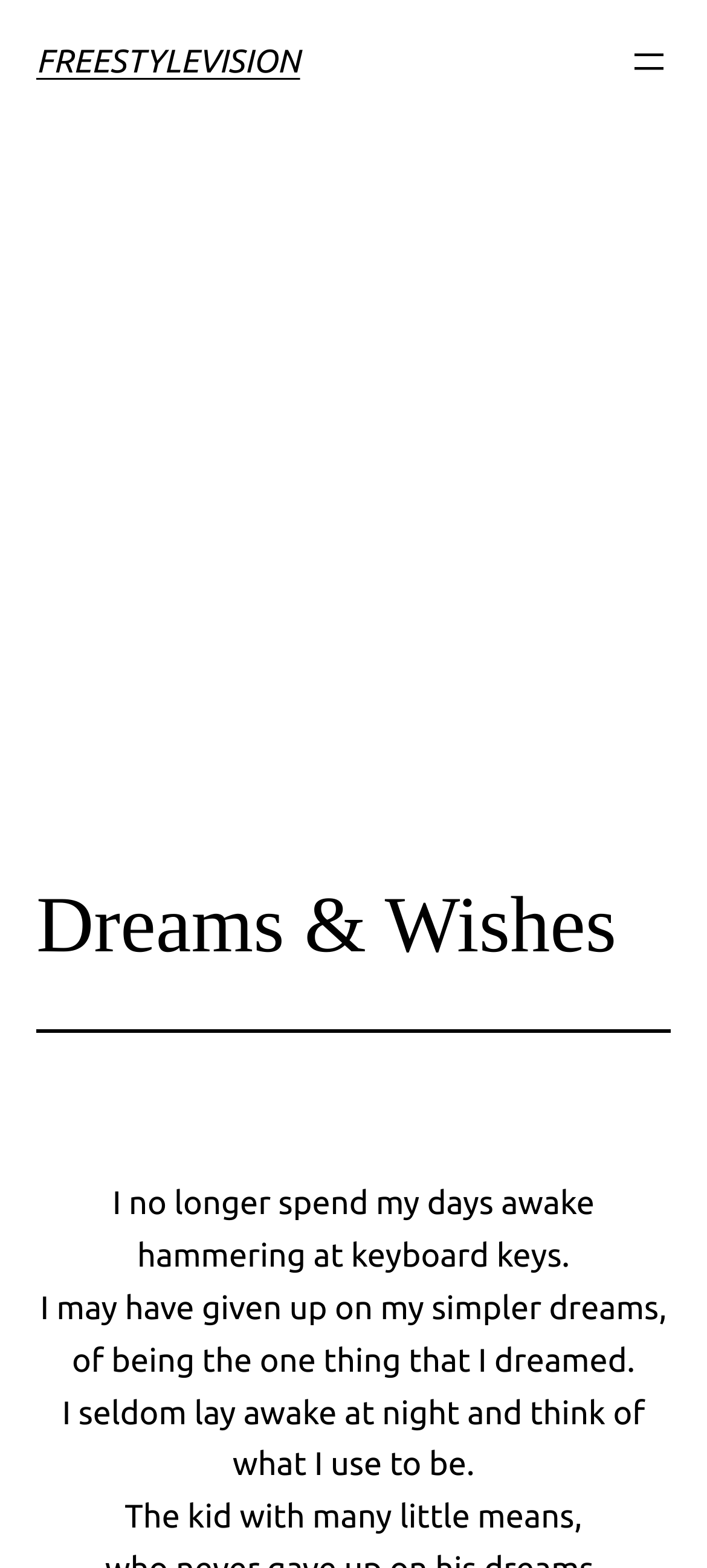What is the name of the website?
Answer the question with a single word or phrase, referring to the image.

FREESTYLEVISION